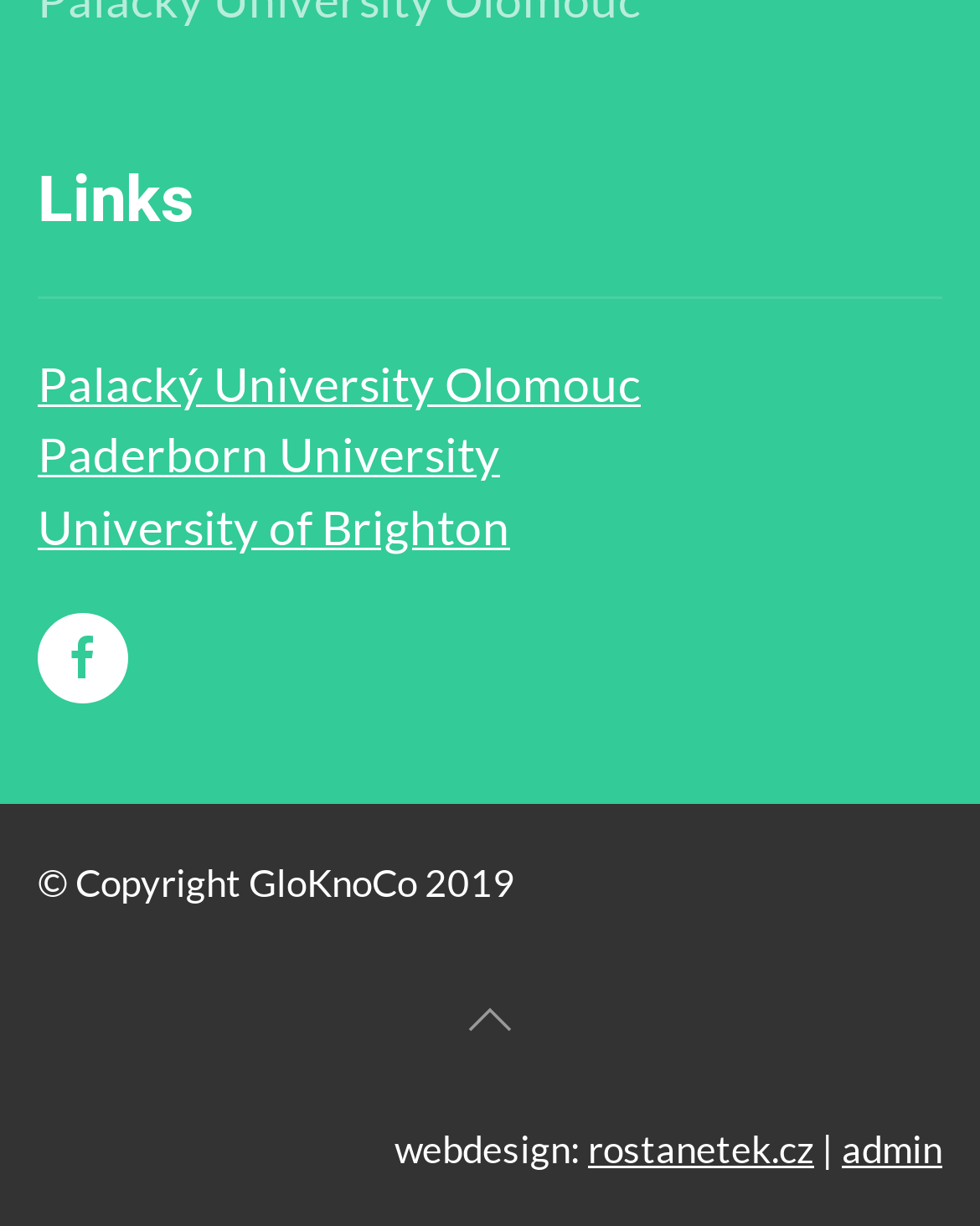Given the description "admin", provide the bounding box coordinates of the corresponding UI element.

[0.859, 0.918, 0.962, 0.955]